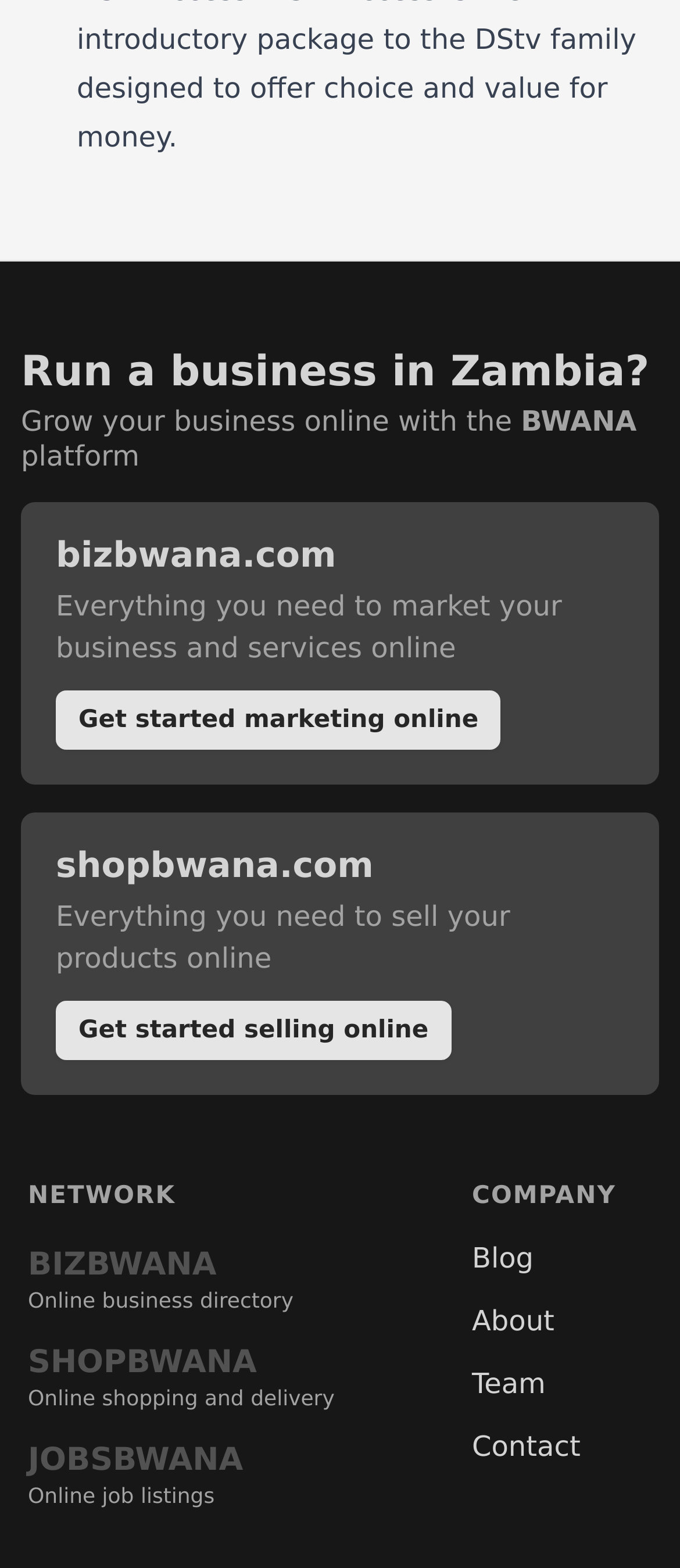Reply to the question with a single word or phrase:
What is the name of the online shopping and delivery service?

SHOPBWANA